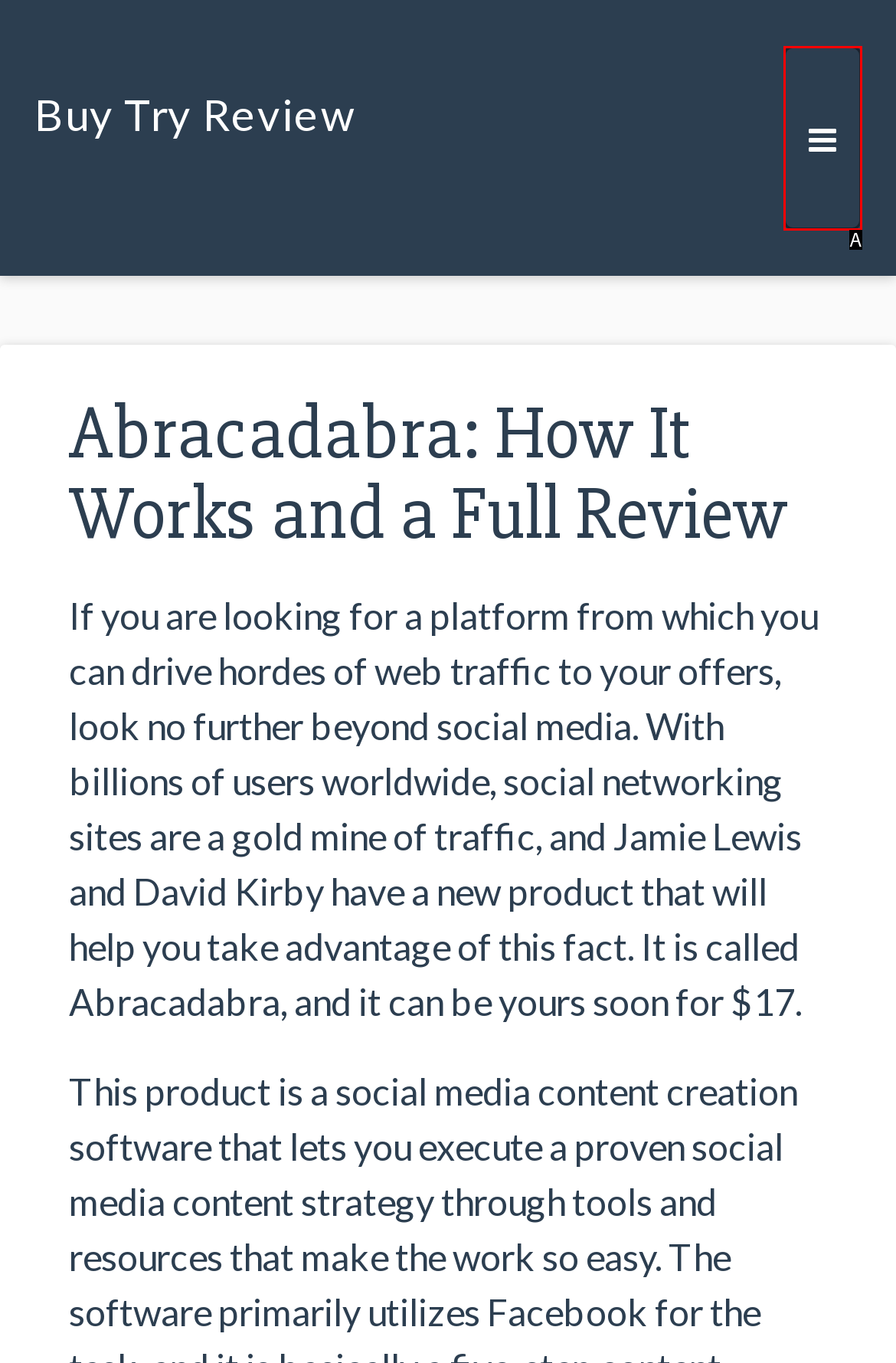Choose the UI element that best aligns with the description: Toggle navigation
Respond with the letter of the chosen option directly.

A